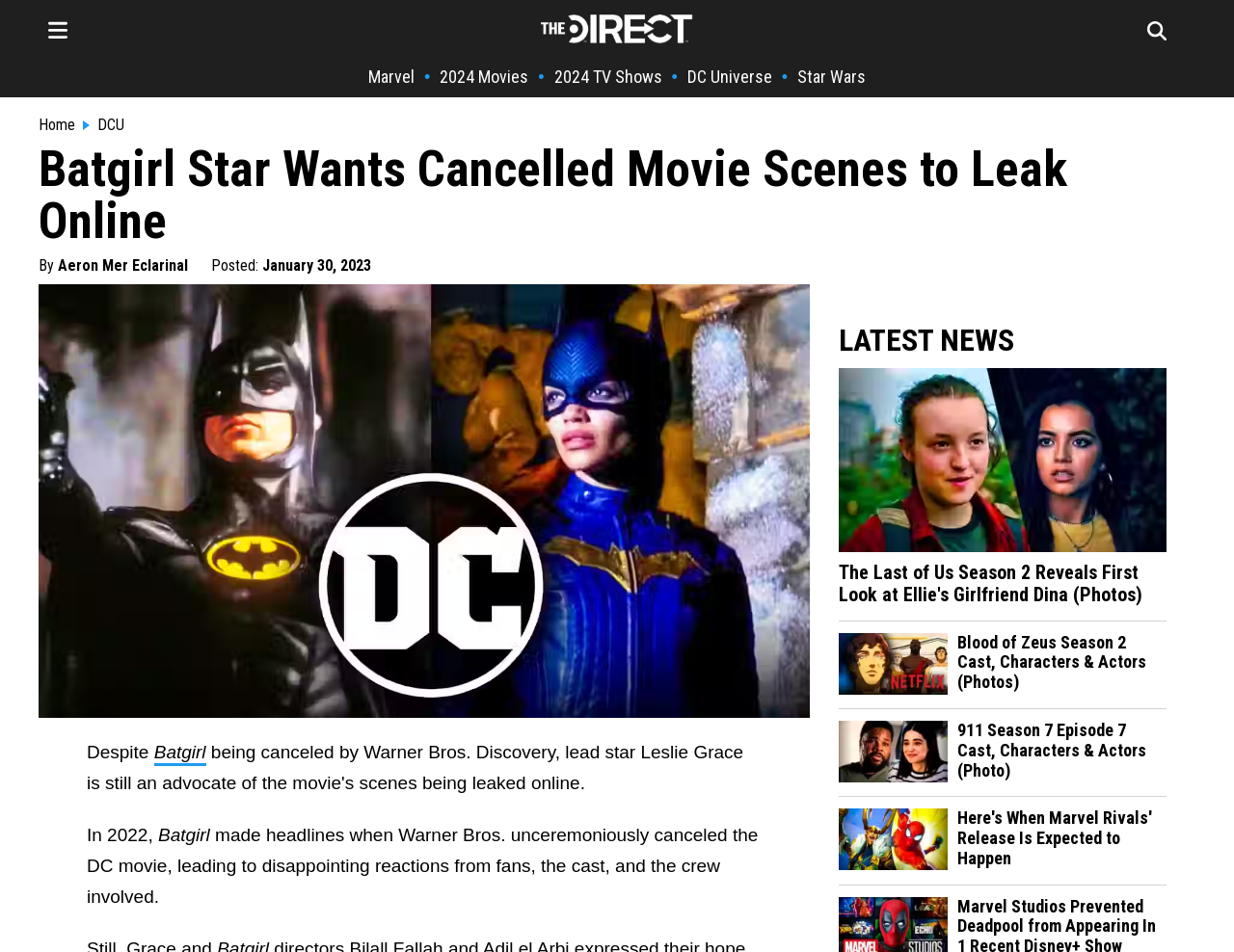How many links are there in the 'LATEST NEWS' section?
Using the screenshot, give a one-word or short phrase answer.

4